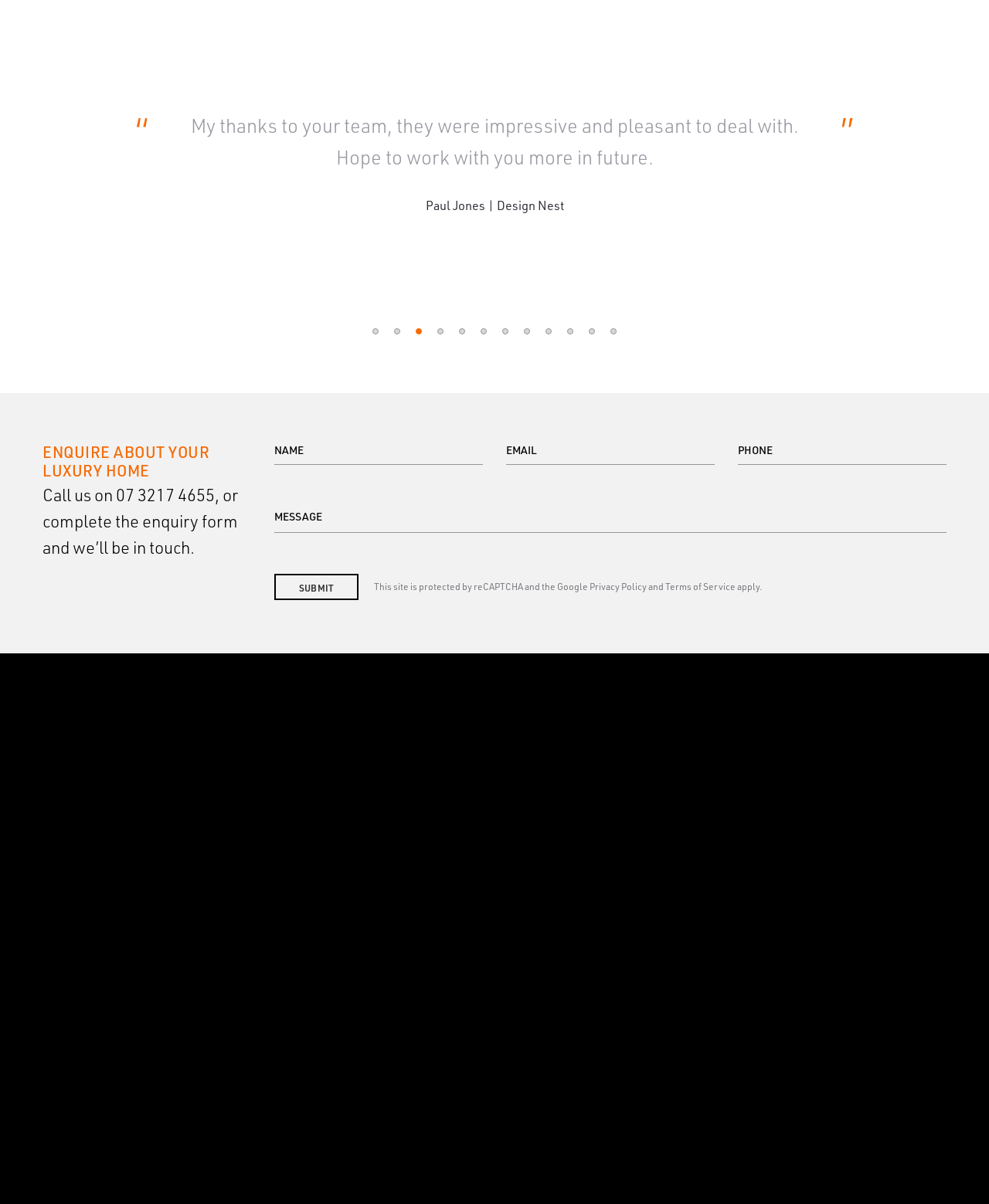What is the company name?
Answer briefly with a single word or phrase based on the image.

Box&Co